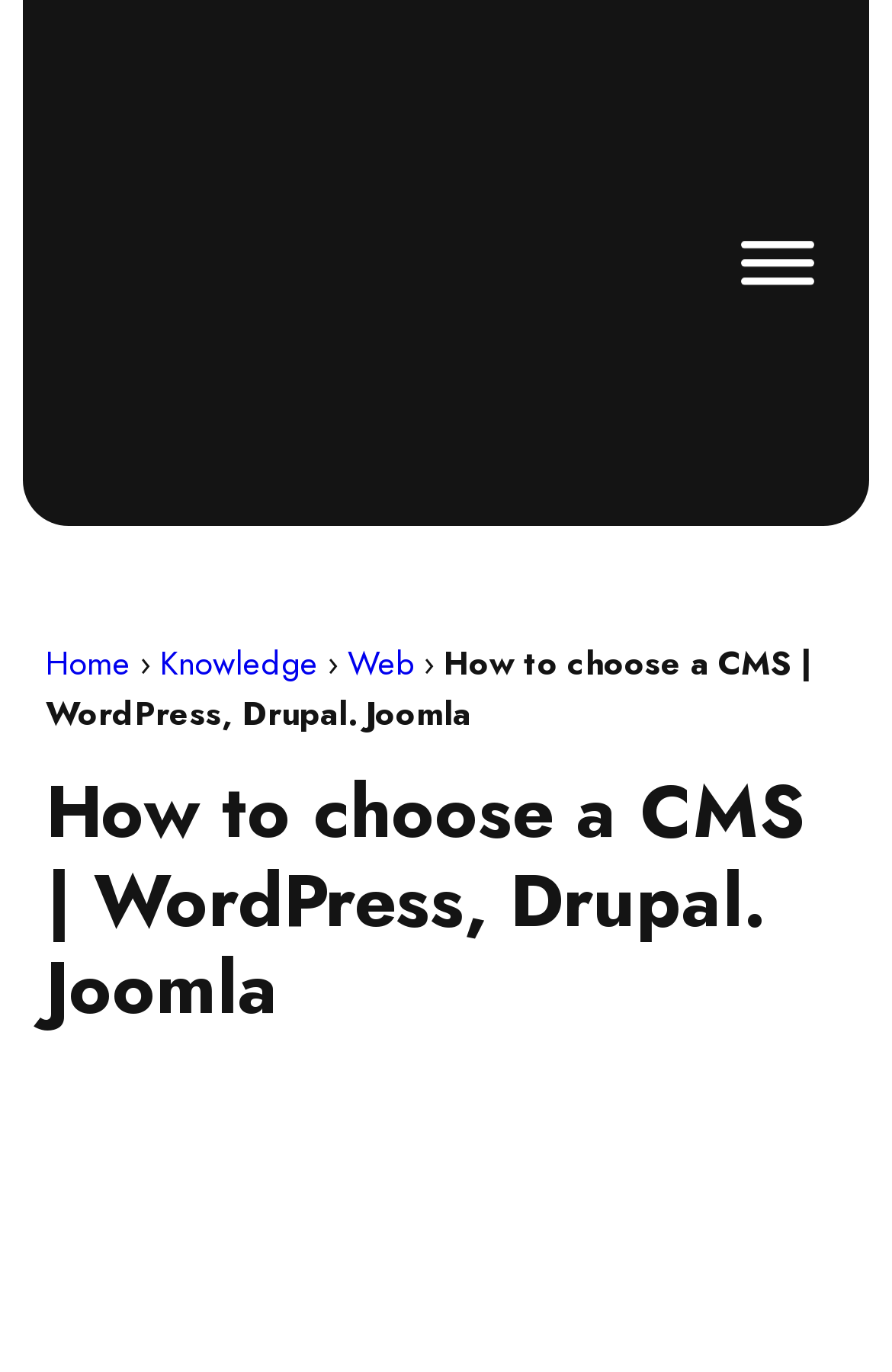Generate the text of the webpage's primary heading.

How to choose a CMS | WordPress, Drupal. Joomla